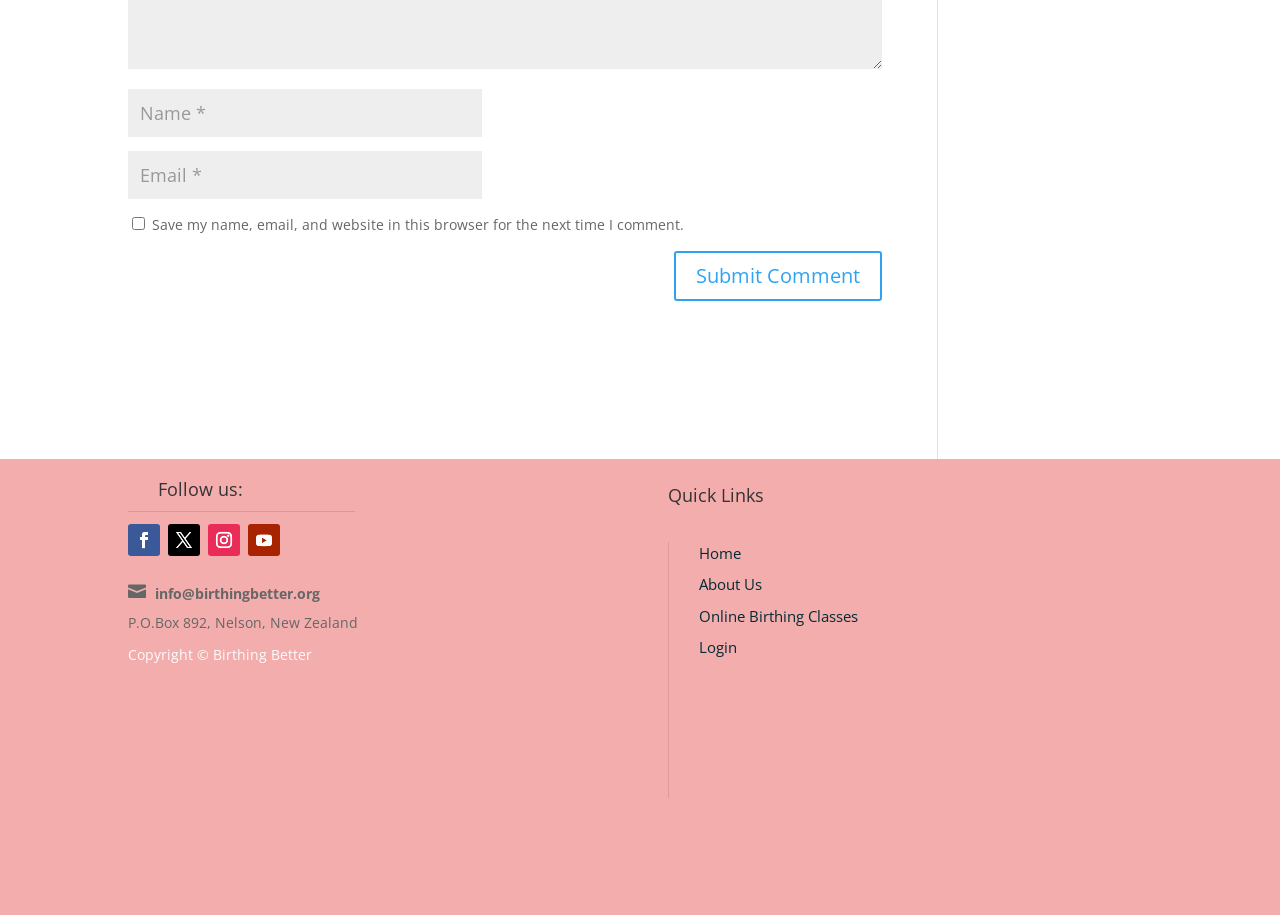Identify the bounding box coordinates of the part that should be clicked to carry out this instruction: "Submit a comment".

[0.527, 0.274, 0.689, 0.329]